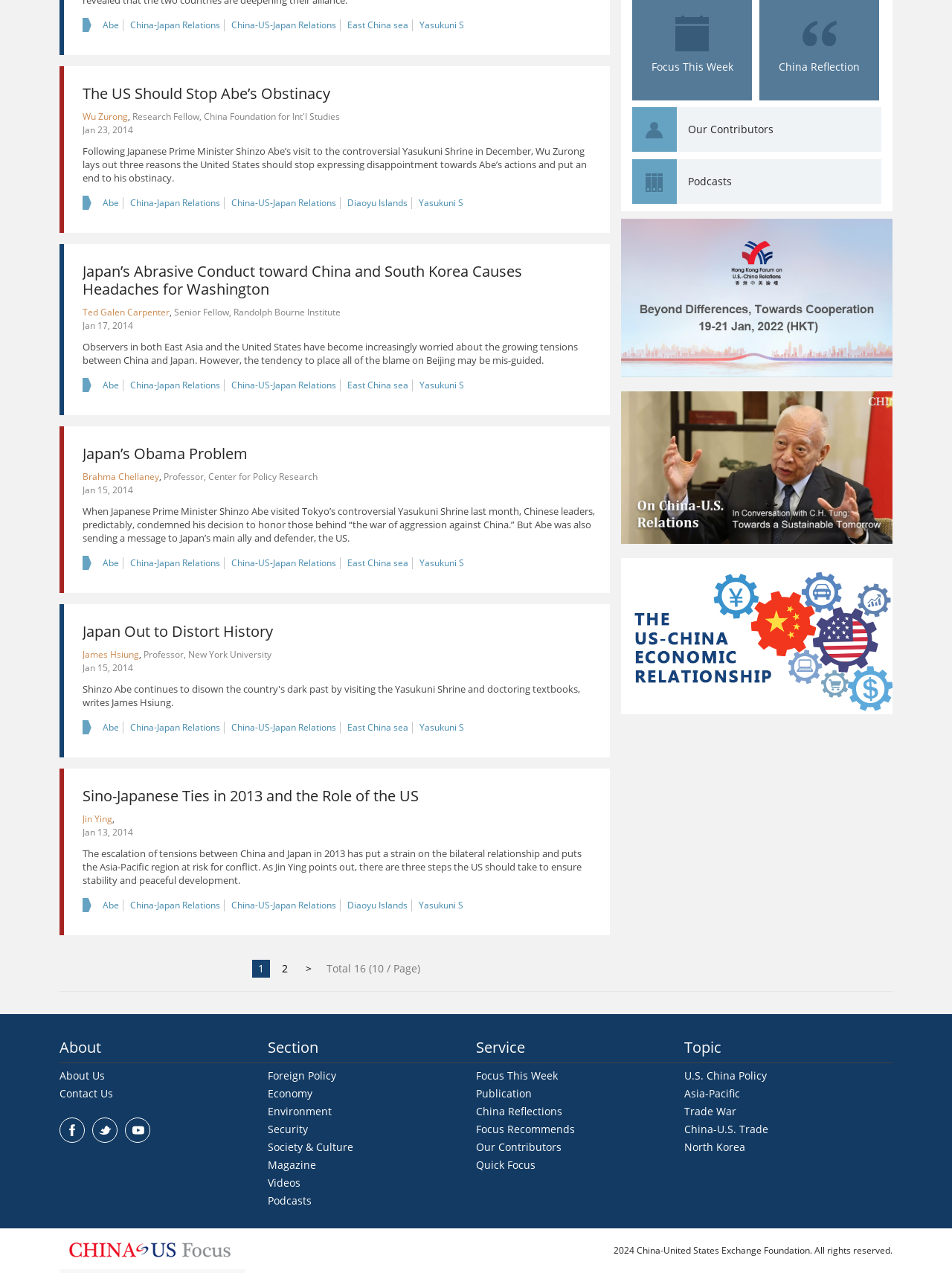What is the name of the author of the article 'Sino-Japanese Ties in 2013 and the Role of the US'?
Use the information from the image to give a detailed answer to the question.

I found the author of the article 'Sino-Japanese Ties in 2013 and the Role of the US' by looking at the text next to the link 'Jin Ying', which is a comma and then 'Jan 13, 2014', indicating that Jin Ying is the author.